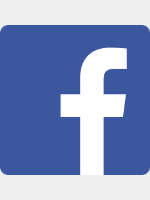Provide a brief response using a word or short phrase to this question:
What is the purpose of the image?

To encourage visitors to engage with Ninjas T&T on Facebook